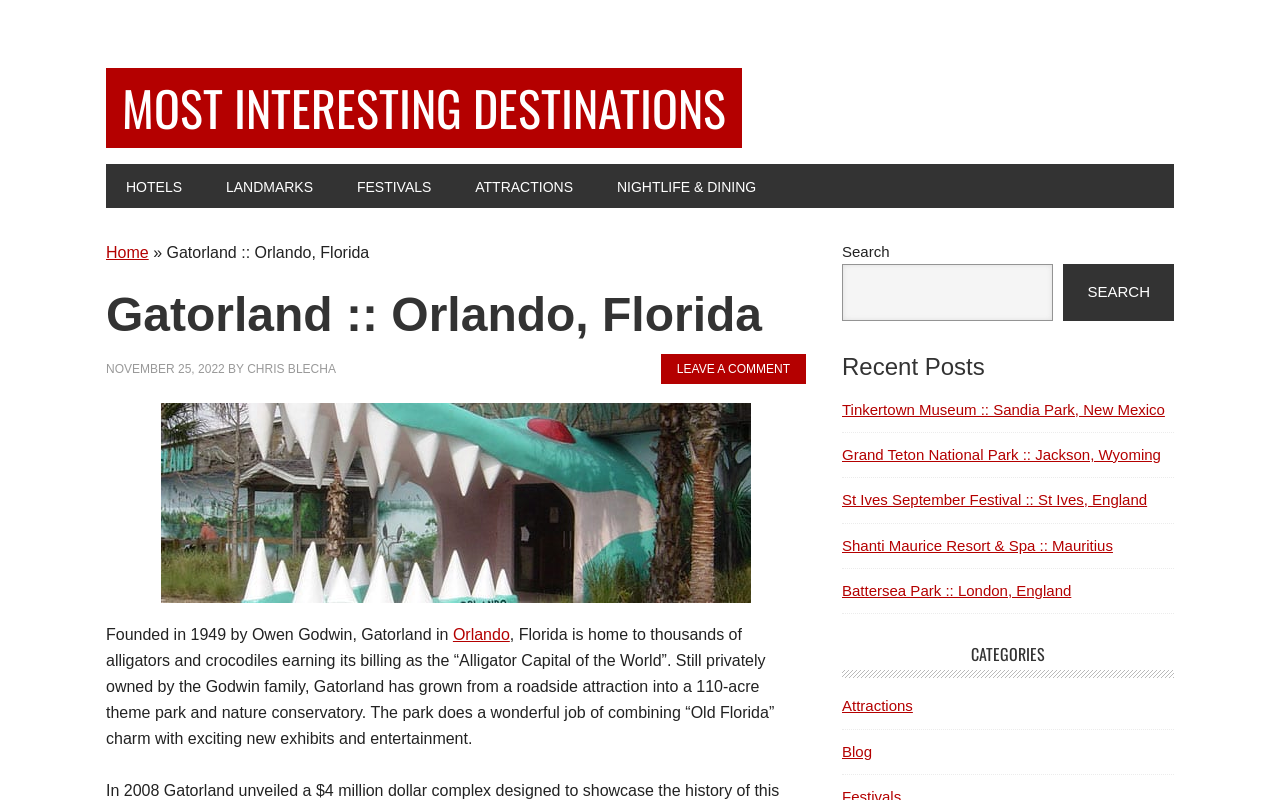Indicate the bounding box coordinates of the element that needs to be clicked to satisfy the following instruction: "Write a comment". The coordinates should be four float numbers between 0 and 1, i.e., [left, top, right, bottom].

None